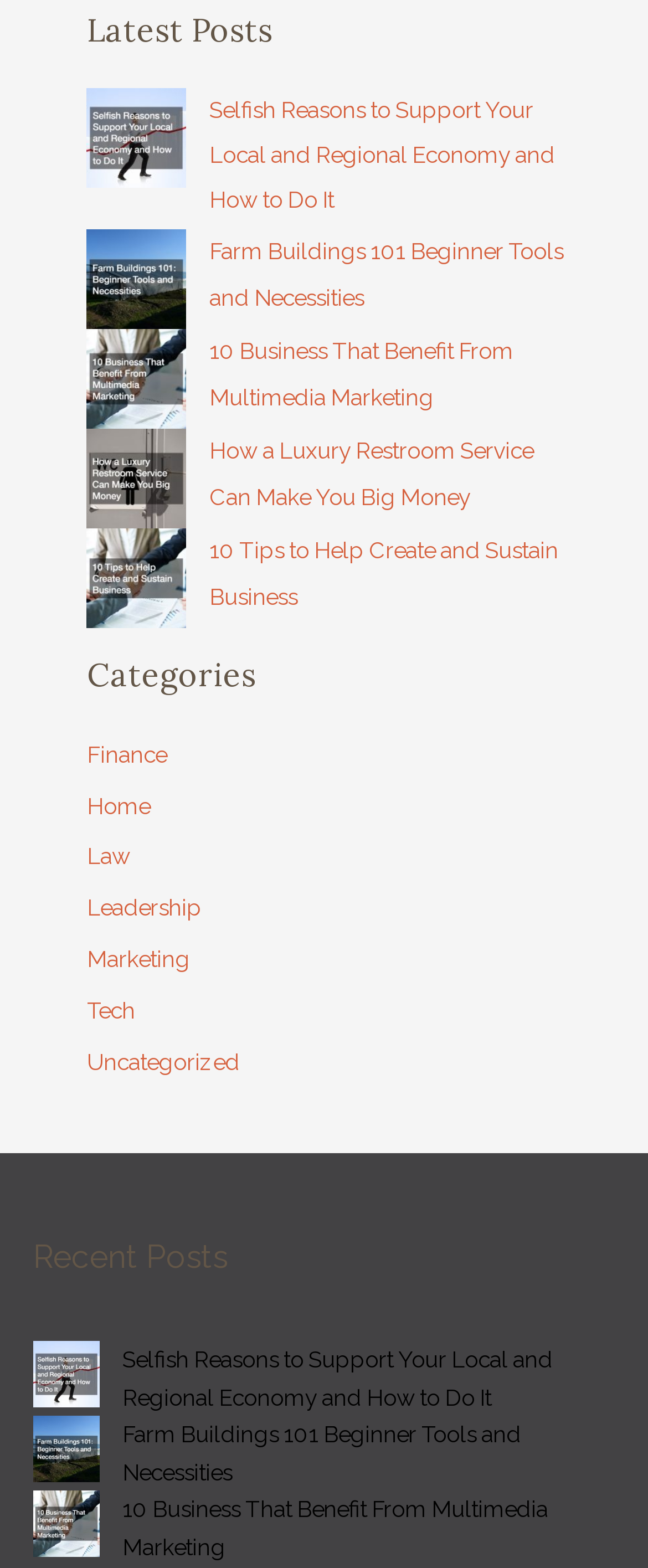Use a single word or phrase to answer the question: 
What is the category of the first link under 'Categories'?

Finance